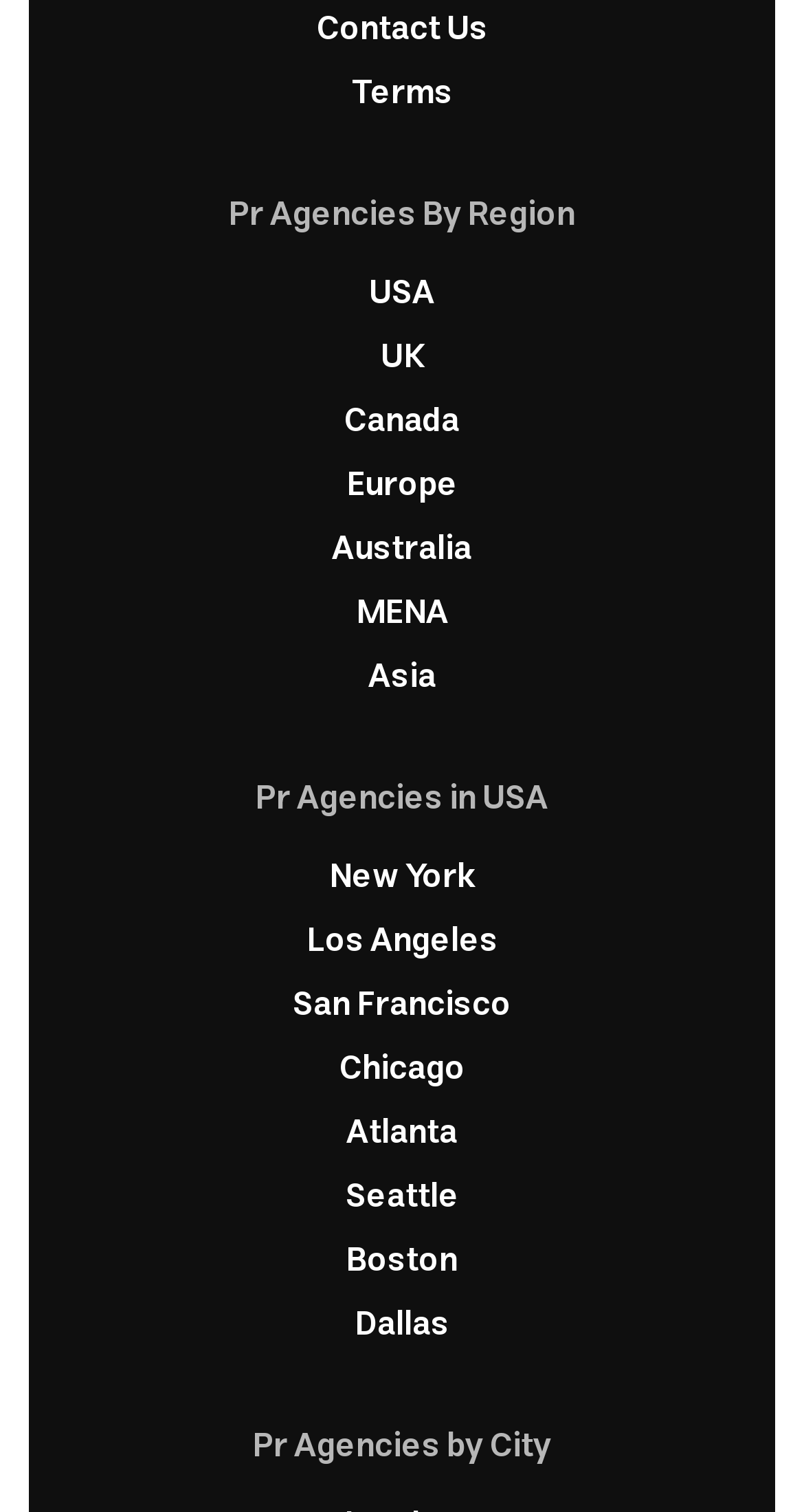Please determine the bounding box coordinates of the clickable area required to carry out the following instruction: "View PR agencies in USA". The coordinates must be four float numbers between 0 and 1, represented as [left, top, right, bottom].

[0.126, 0.512, 0.874, 0.545]